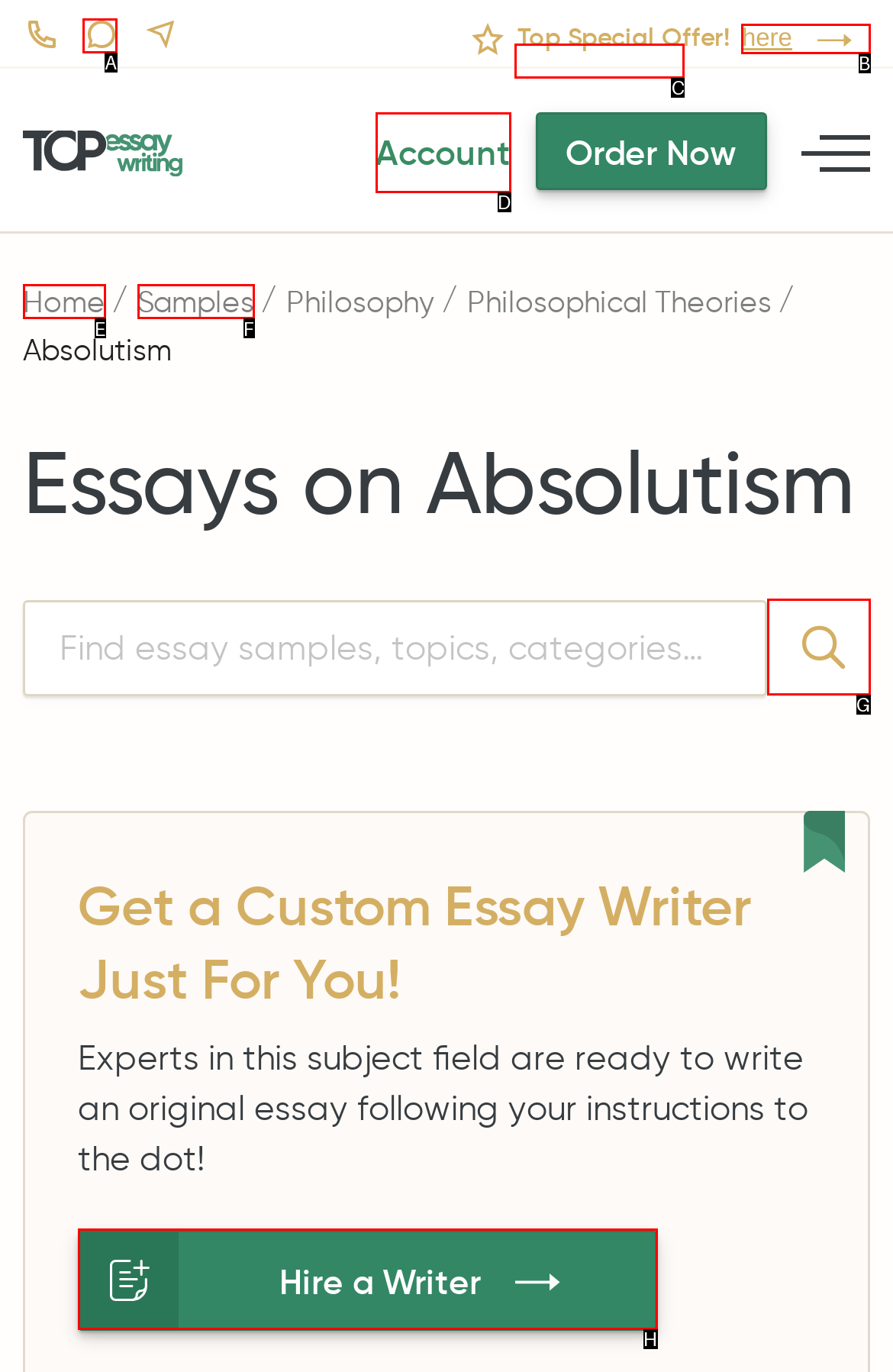Choose the letter of the UI element that aligns with the following description: Next Post →
State your answer as the letter from the listed options.

None